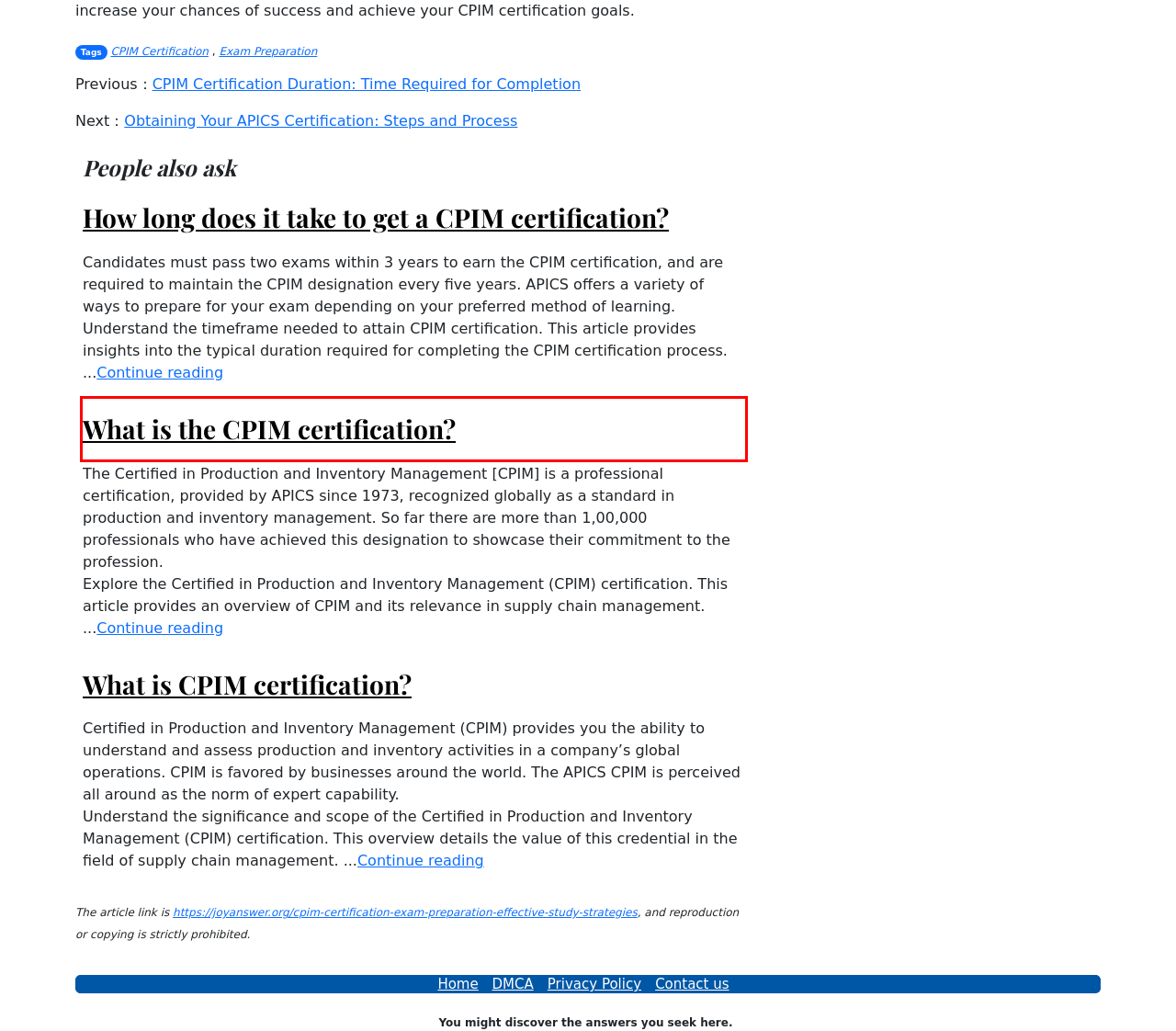You are provided a screenshot of a webpage featuring a red bounding box around a UI element. Choose the webpage description that most accurately represents the new webpage after clicking the element within the red bounding box. Here are the candidates:
A. Archives - Oct 2023 - JoyAnswer.org
B. Archives - Jan 2024 - JoyAnswer.org
C. CPIM Certification Duration: Time Required for Completion - JoyAnswer.org
D. Overview of CPIM Certification: Supply Chain Management Credential - JoyAnswer.org
E. Archives - Feb 2024 - JoyAnswer.org
F. Language - JoyAnswer.org
G. Technology - JoyAnswer.org
H. Overview of CPIM Certification - JoyAnswer.org

H